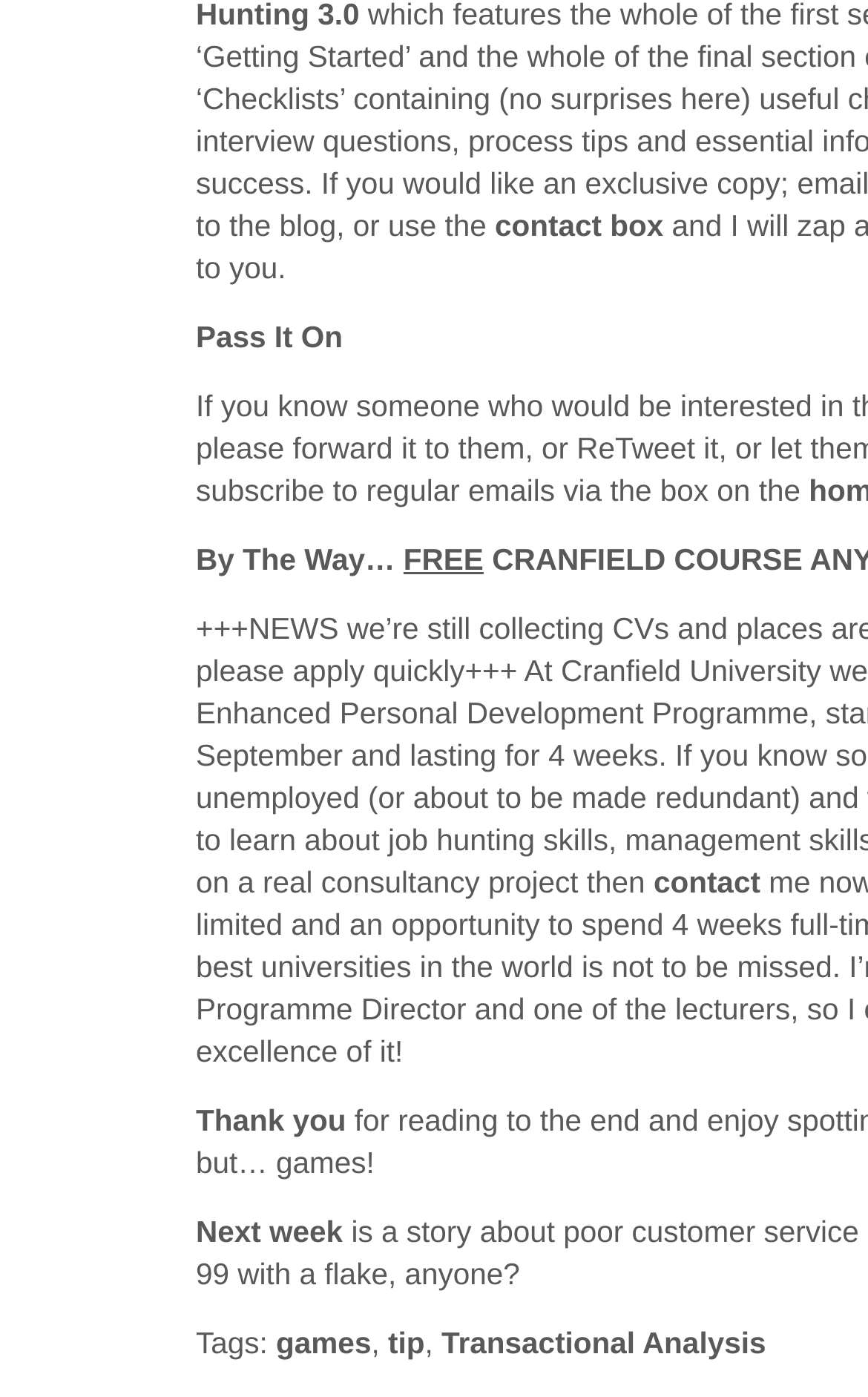Please study the image and answer the question comprehensively:
What is the name of the blog?

The name of the blog can be found in the StaticText element with the text 'Pass It On' at coordinates [0.226, 0.23, 0.395, 0.254].